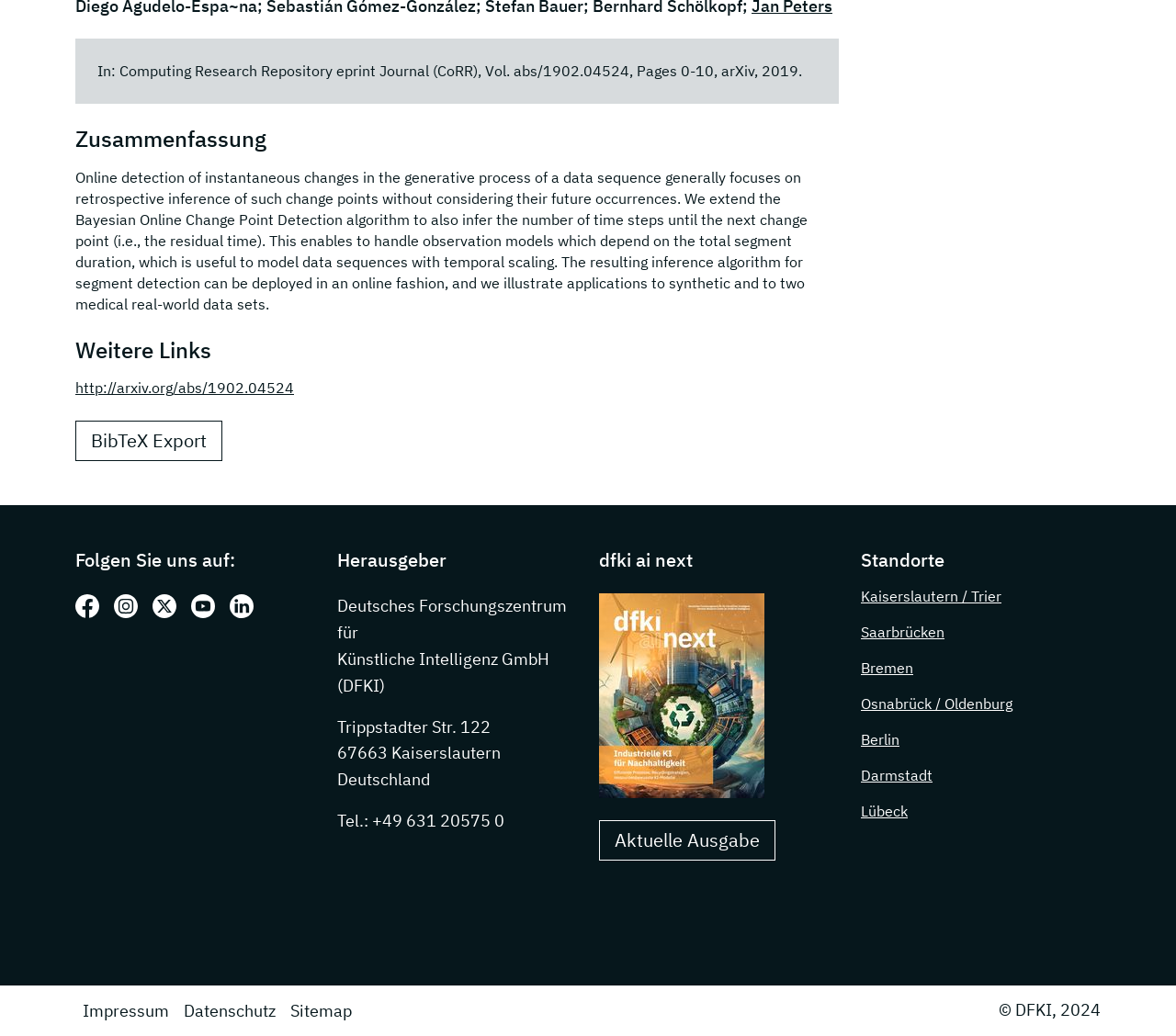Please predict the bounding box coordinates (top-left x, top-left y, bottom-right x, bottom-right y) for the UI element in the screenshot that fits the description: Folgen Sie uns auf: Youtube

[0.162, 0.573, 0.183, 0.596]